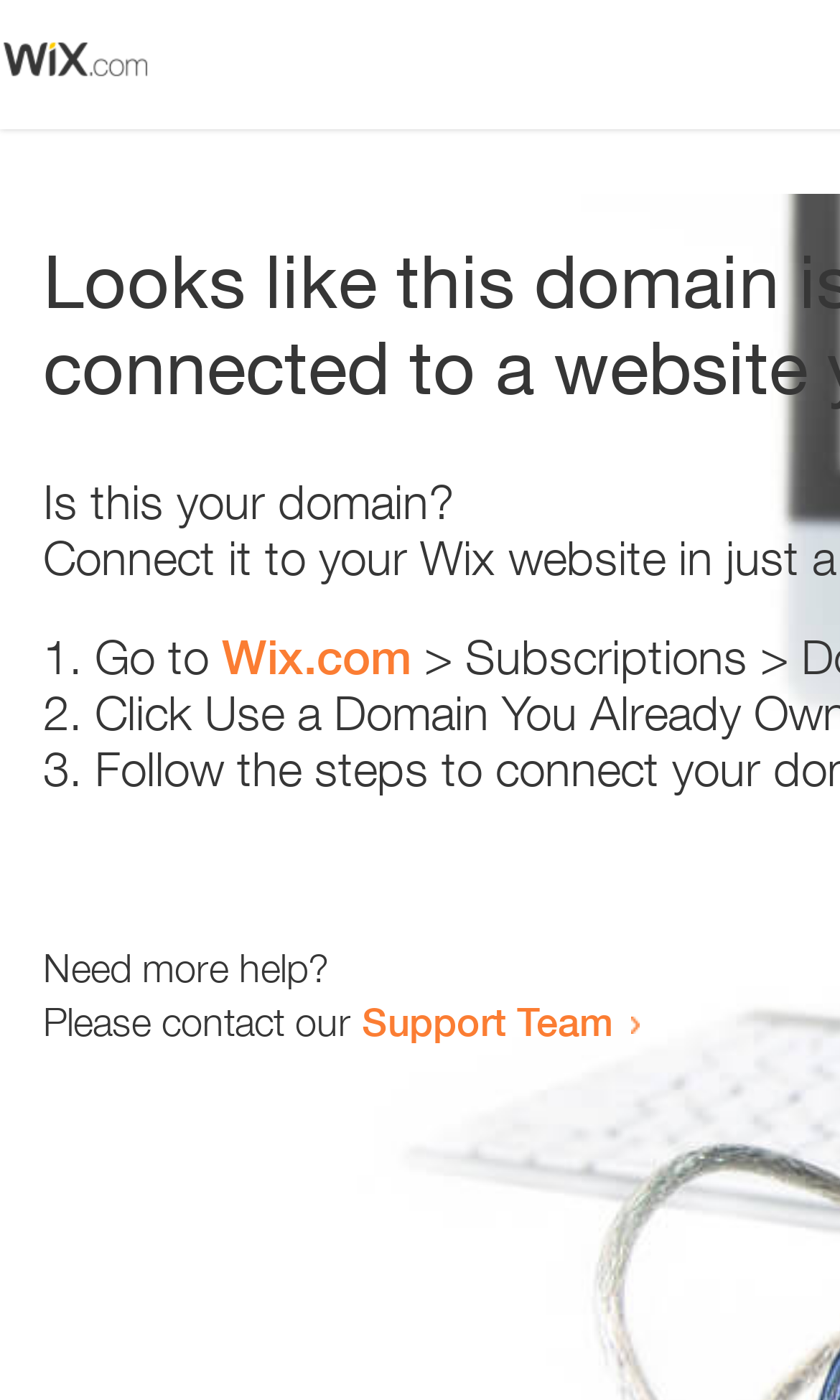Using the provided element description, identify the bounding box coordinates as (top-left x, top-left y, bottom-right x, bottom-right y). Ensure all values are between 0 and 1. Description: Support Team

[0.431, 0.712, 0.731, 0.746]